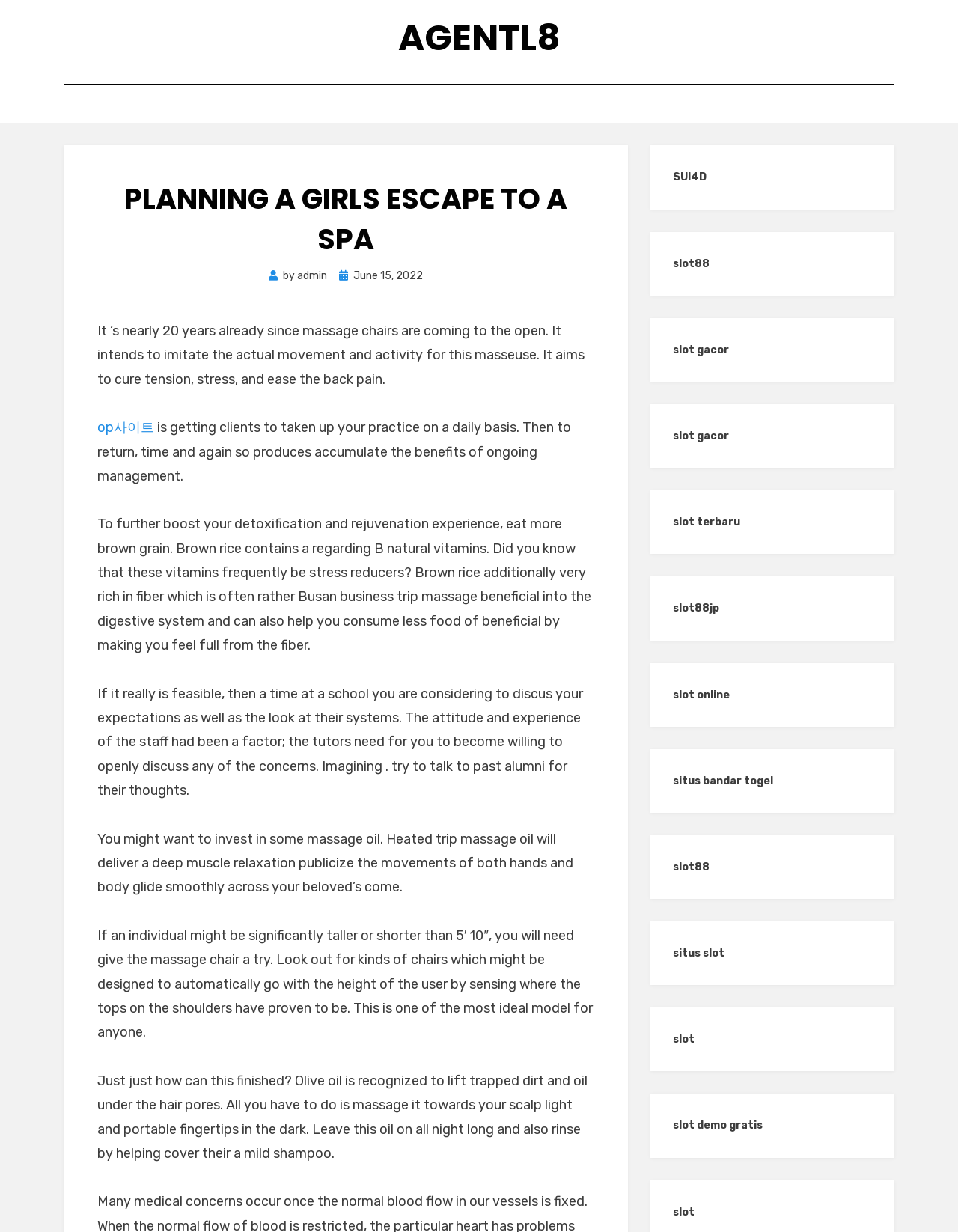Please provide a one-word or phrase answer to the question: 
What is the topic of the article?

Spa and massage